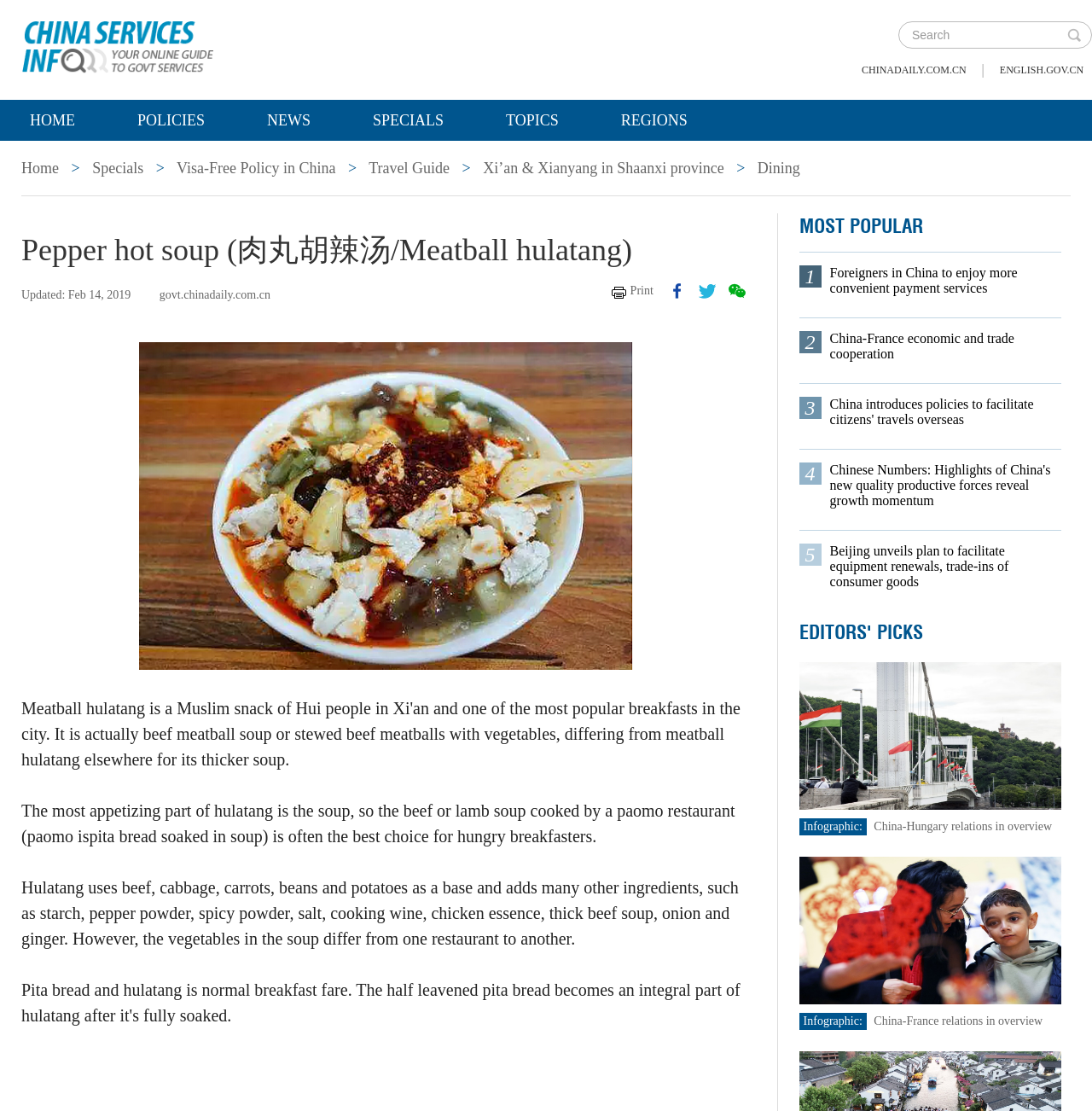Please answer the following question using a single word or phrase: 
What is the date of the last update of the article?

Feb 14, 2019